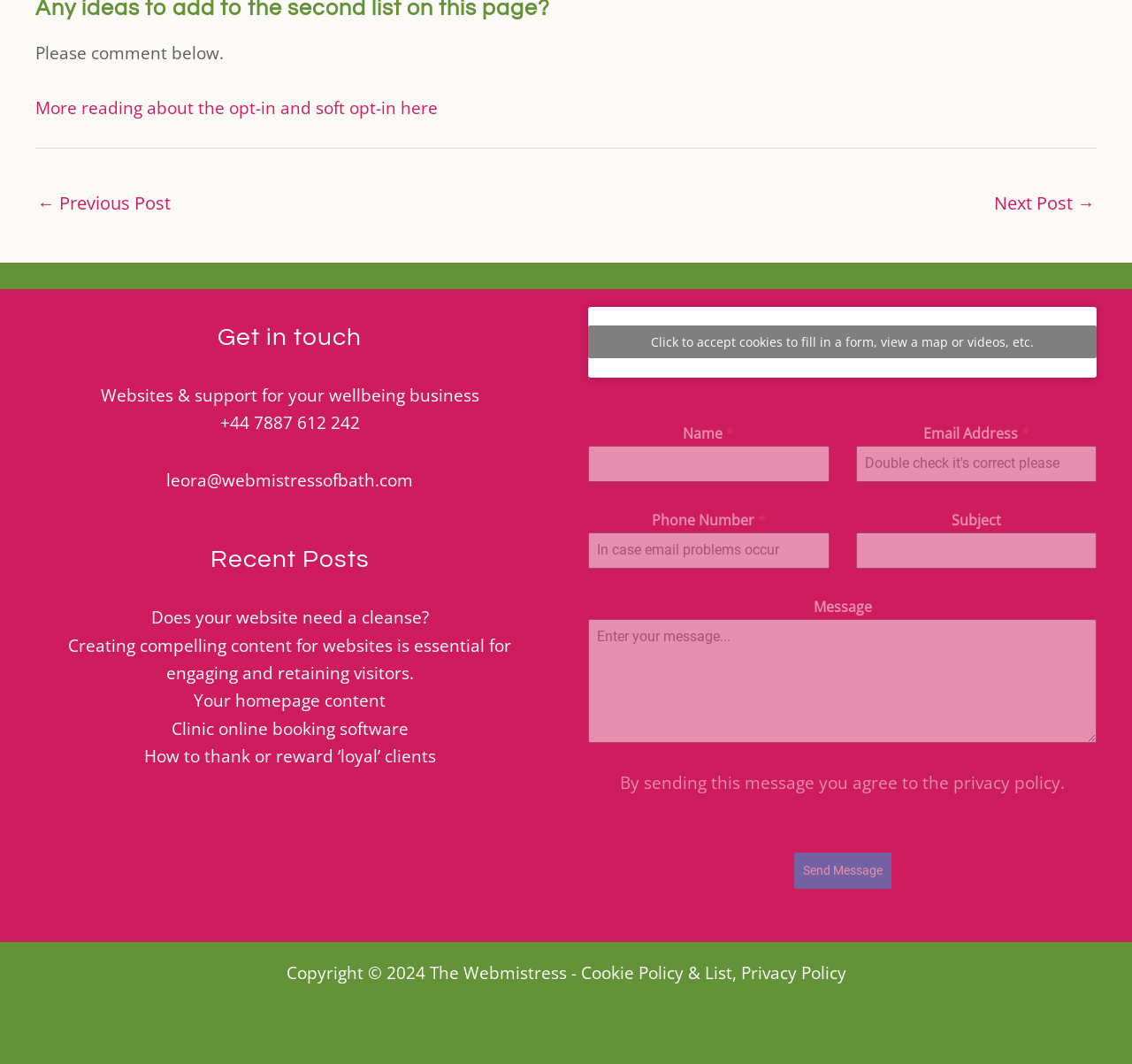Provide your answer to the question using just one word or phrase: What is the purpose of the form in the footer?

To send a message